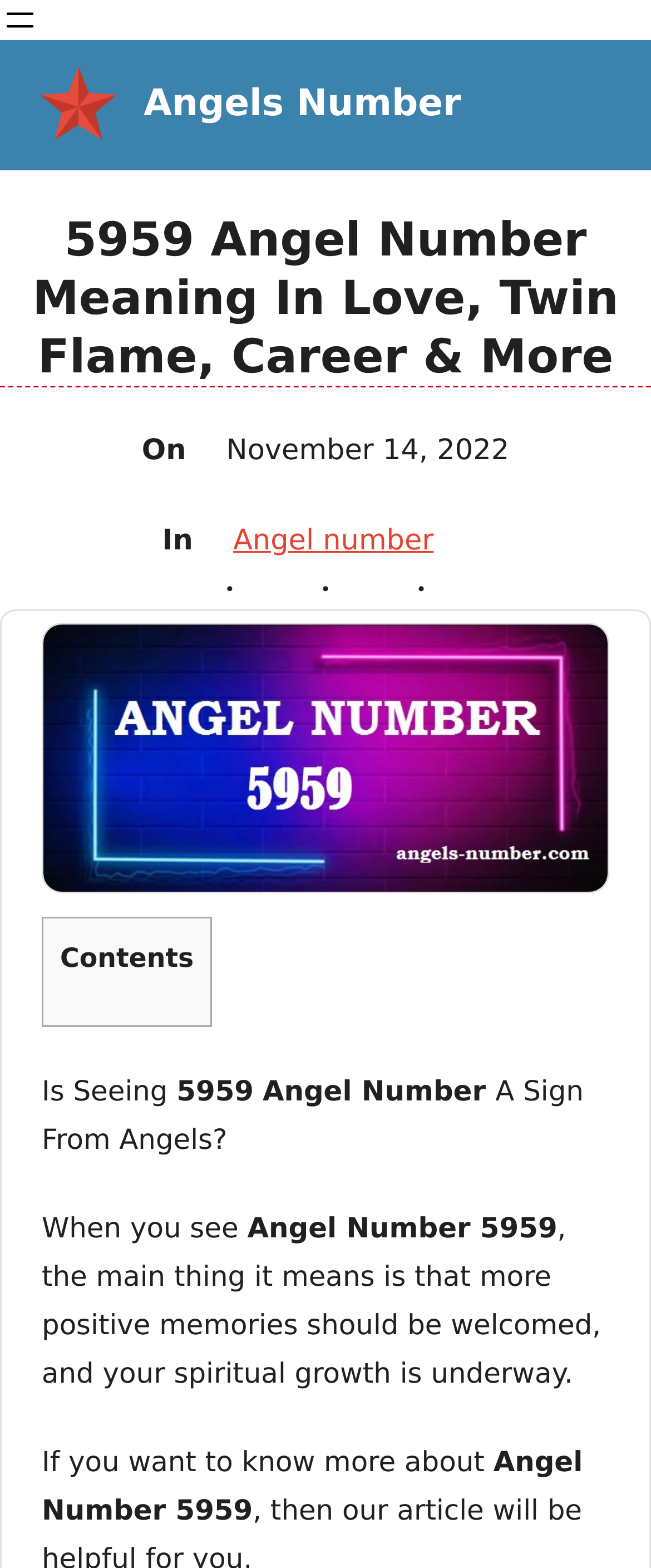Please give a succinct answer to the question in one word or phrase:
What is the topic of the article?

Angel Number 5959